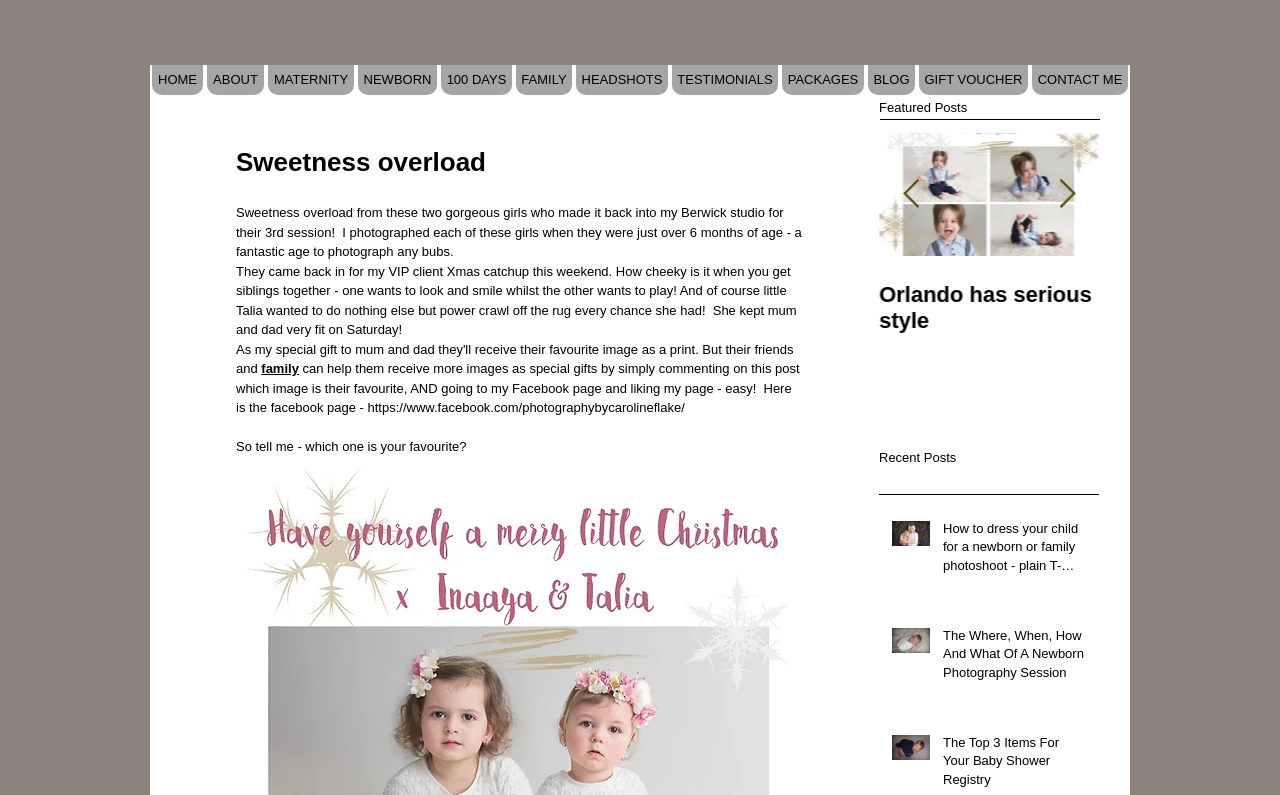How many images are in the 'Recent Posts' section?
Offer a detailed and exhaustive answer to the question.

The 'Recent Posts' section contains three generic elements, each with an image, article, and link. These elements are likely representing three separate posts, each with its own image.